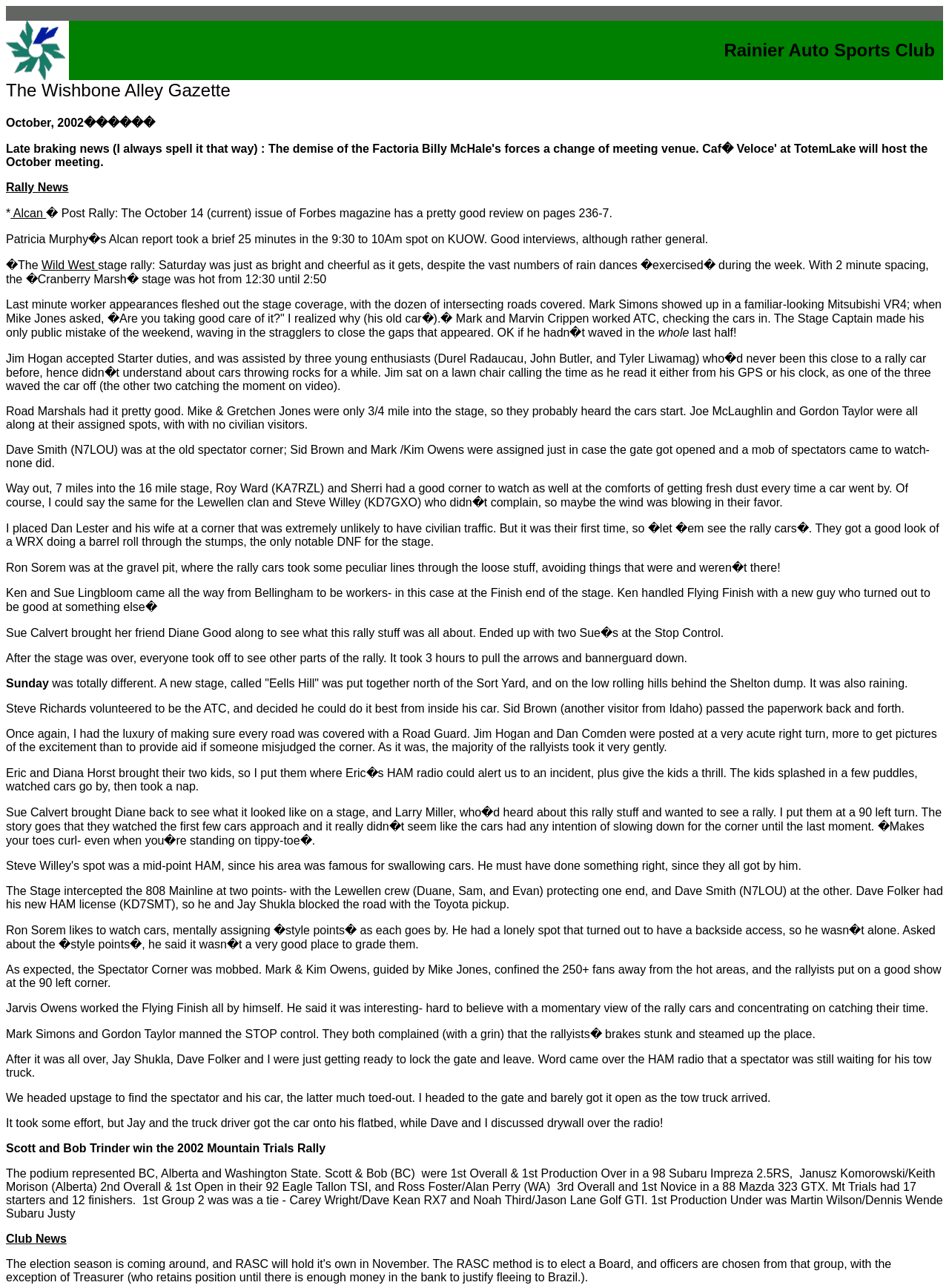Create a detailed description of the webpage's content and layout.

The webpage is titled "RASC - Wishbone Alley Gazette October 2002" and appears to be a newsletter or publication from the RASC Snowflake Rainier Auto Sports Club. At the top of the page, there is a header section that spans the entire width, containing the club's name, "RASC Snowflake Rainier Auto Sports Club", in a table layout. The club's name is divided into two parts: "RASC Snowflake" on the left, which is a link accompanied by a small image, and "Rainier Auto Sports Club" on the right.

Below the header section, there is a prominent heading that reads "The Wishbone Alley Gazette", which is centered and takes up the full width of the page. This suggests that the main content of the page is related to the Wishbone Alley Gazette, possibly a newsletter or publication from the RASC Snowflake Rainier Auto Sports Club.